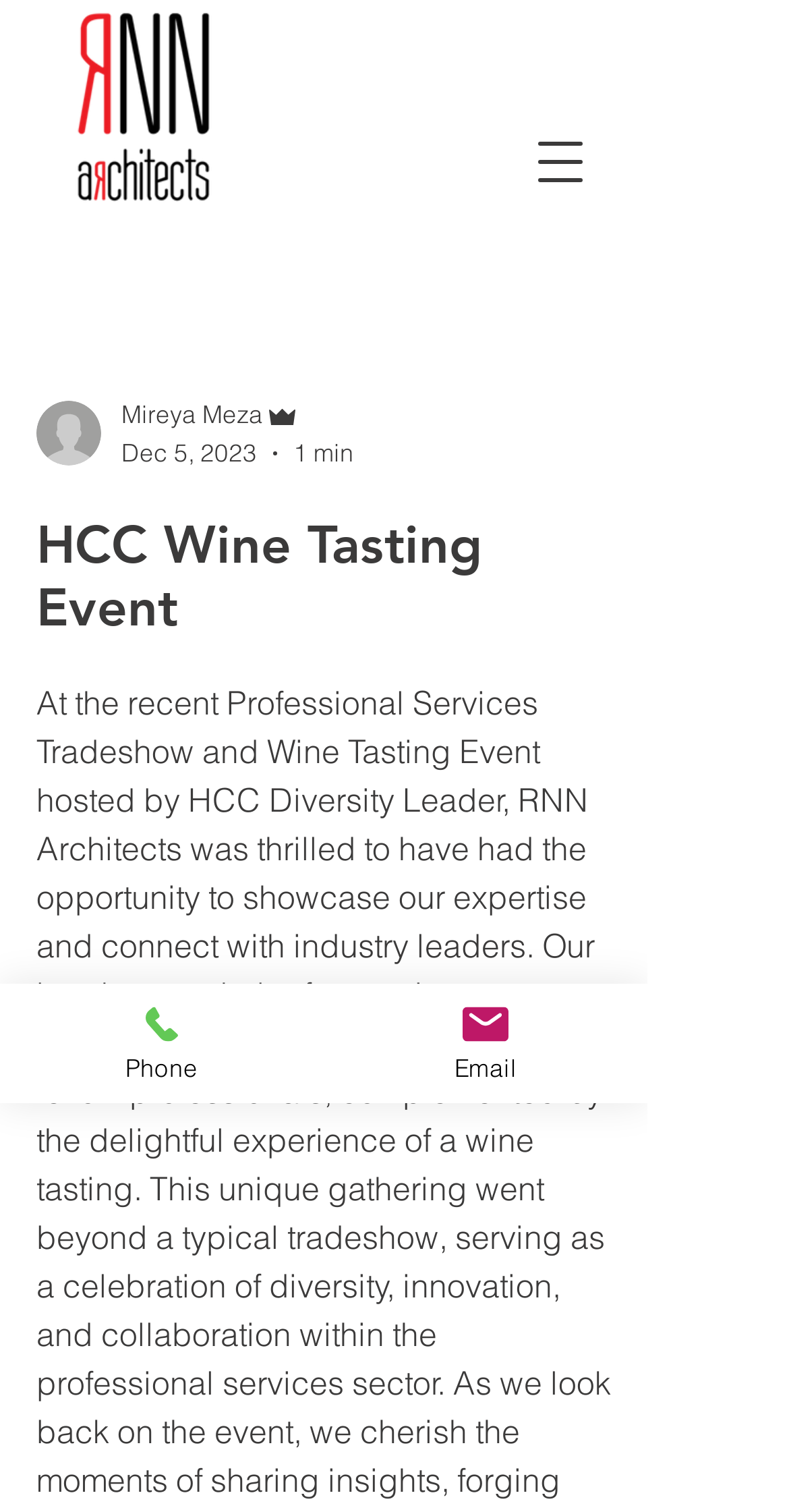Provide the bounding box coordinates for the UI element described in this sentence: "Phone". The coordinates should be four float values between 0 and 1, i.e., [left, top, right, bottom].

[0.0, 0.651, 0.41, 0.73]